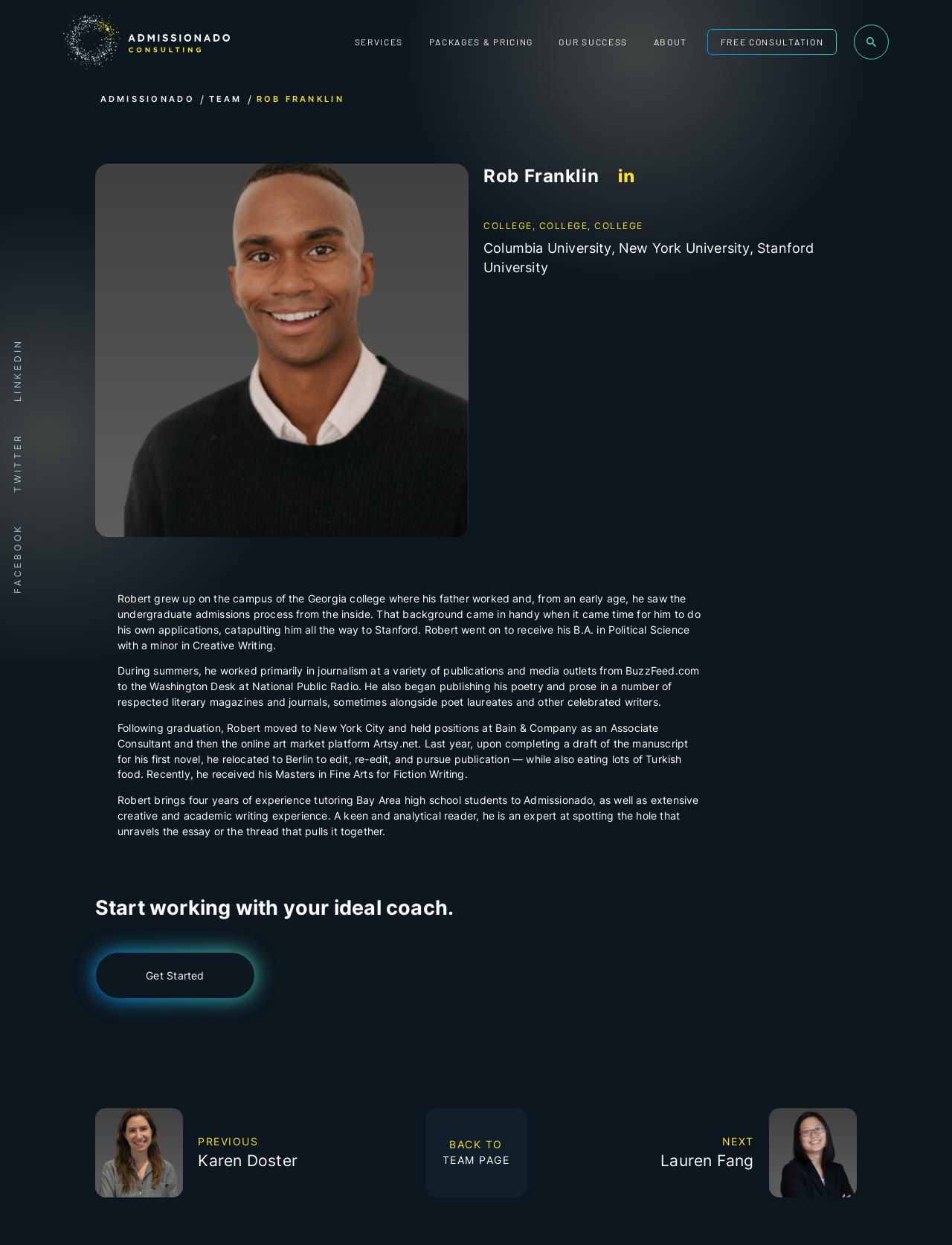Highlight the bounding box coordinates of the element that should be clicked to carry out the following instruction: "Click on the 'SERVICES' link". The coordinates must be given as four float numbers ranging from 0 to 1, i.e., [left, top, right, bottom].

[0.359, 0.024, 0.437, 0.044]